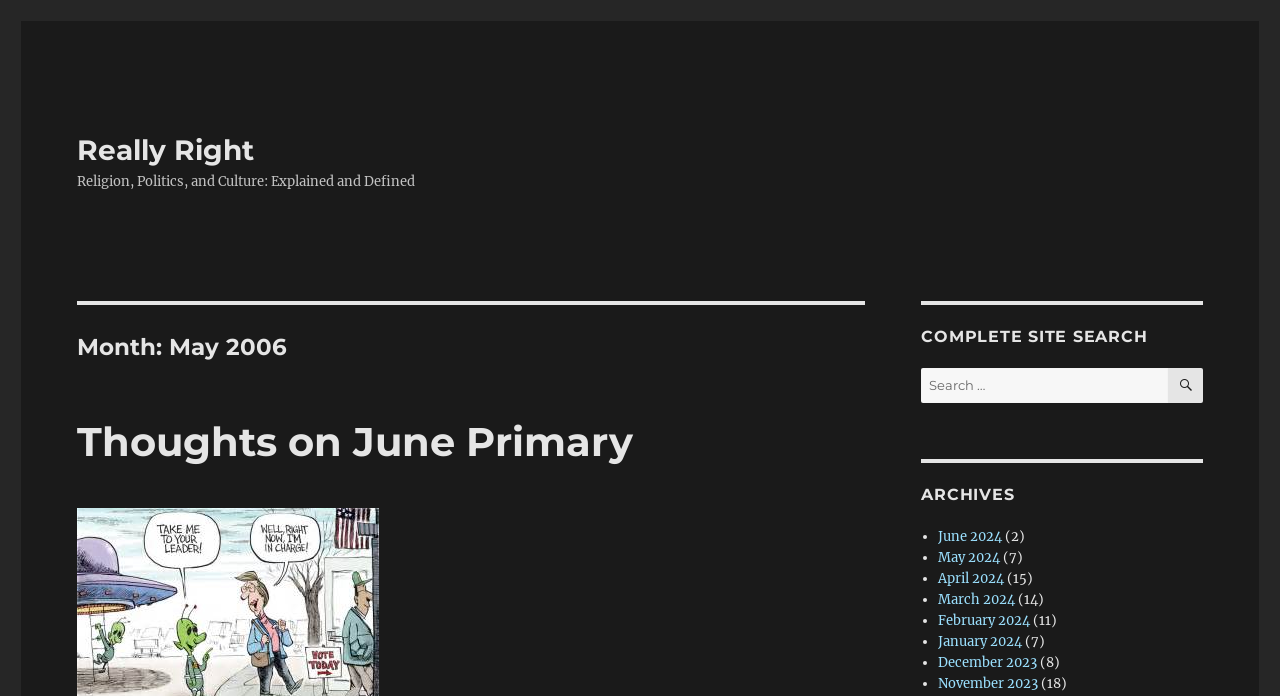Please locate the bounding box coordinates for the element that should be clicked to achieve the following instruction: "Search for something". Ensure the coordinates are given as four float numbers between 0 and 1, i.e., [left, top, right, bottom].

[0.72, 0.529, 0.94, 0.579]